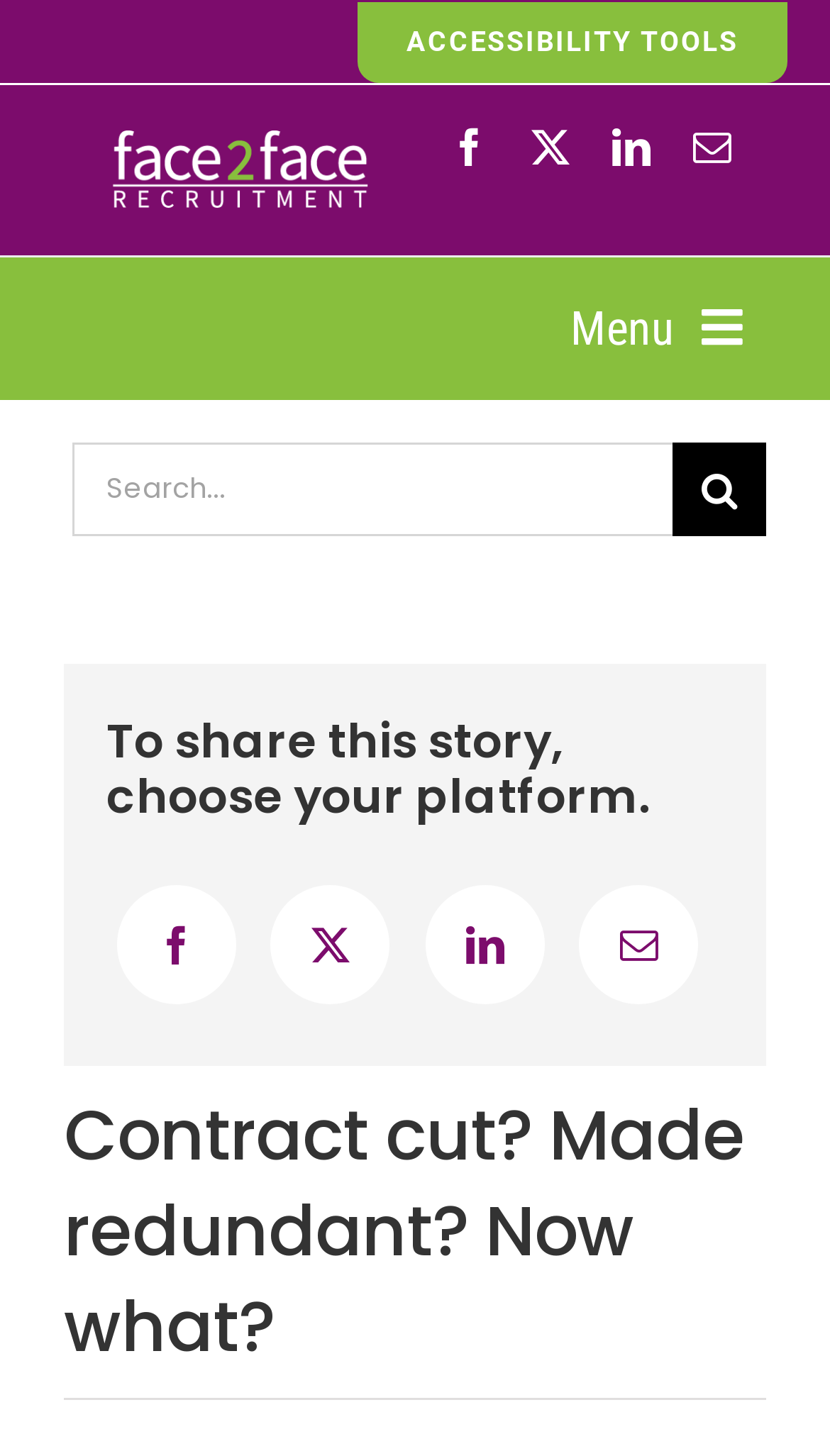What is the topic of the main content?
Using the details from the image, give an elaborate explanation to answer the question.

The main content of the webpage is about redundancy, specifically providing guidance and support for individuals who have been made redundant or had their contract cut short, as indicated by the heading 'Contract cut? Made redundant? Now what?'.